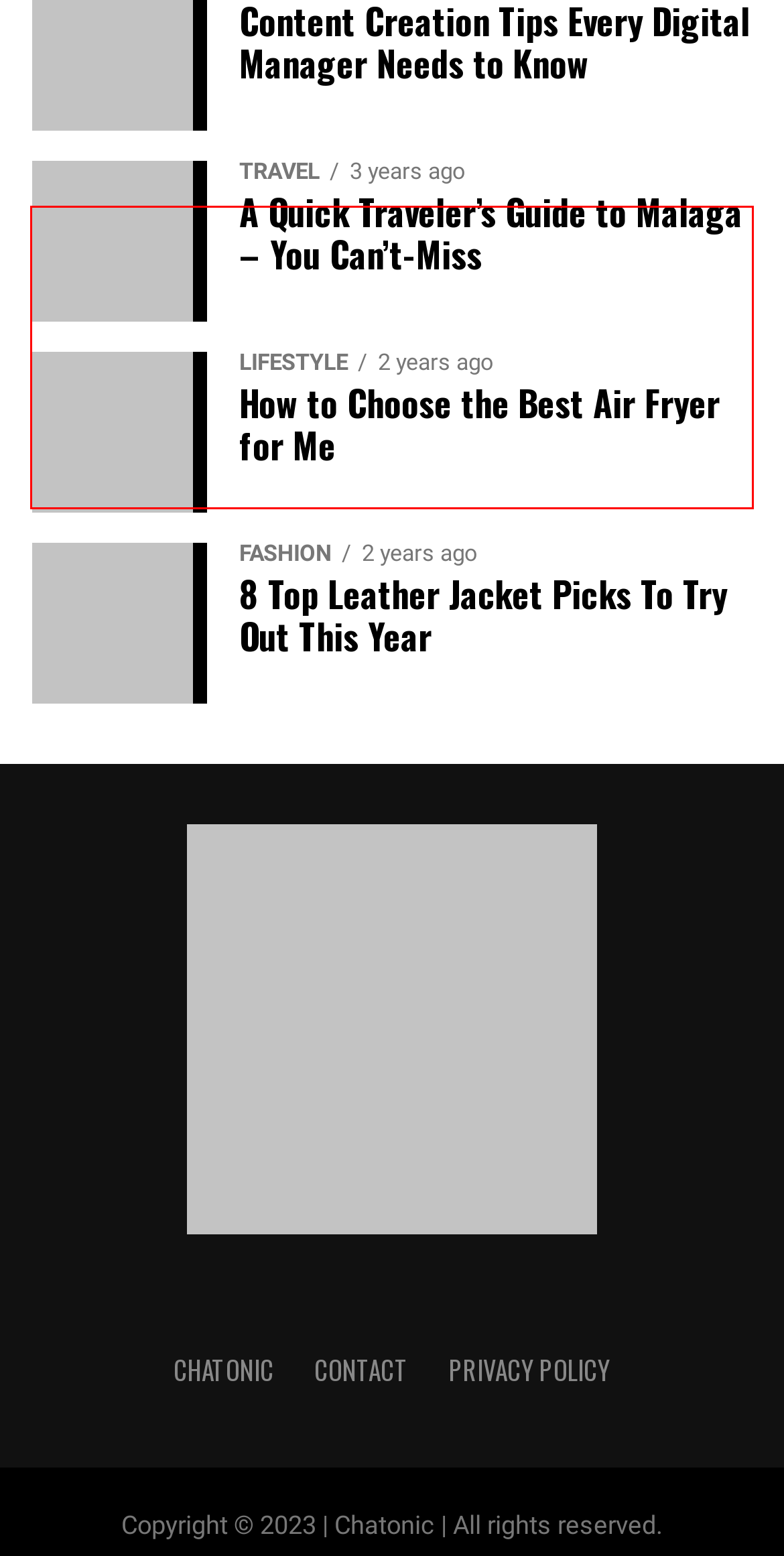With the given screenshot of a webpage, locate the red rectangle bounding box and extract the text content using OCR.

Oracle Use Cases: smart contracts make it possible for both parties to securely automate and decentralize the happening deal or any transaction. Although many transactions involve ff-chain data, there are a few cases where oracle has to be used during the transaction process.